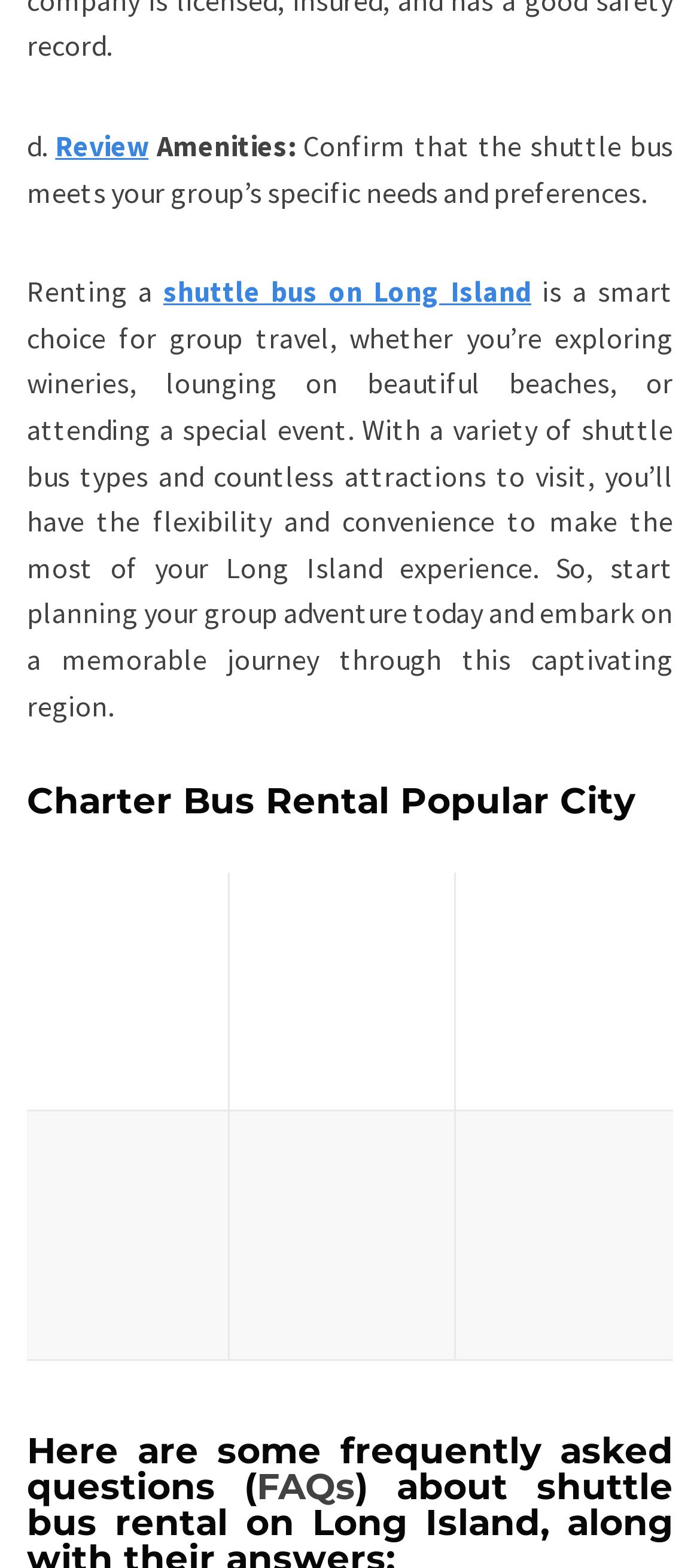What is the purpose of renting a shuttle bus?
Using the image as a reference, deliver a detailed and thorough answer to the question.

According to the webpage, renting a shuttle bus is a smart choice for group travel, whether you’re exploring wineries, lounging on beautiful beaches, or attending a special event.